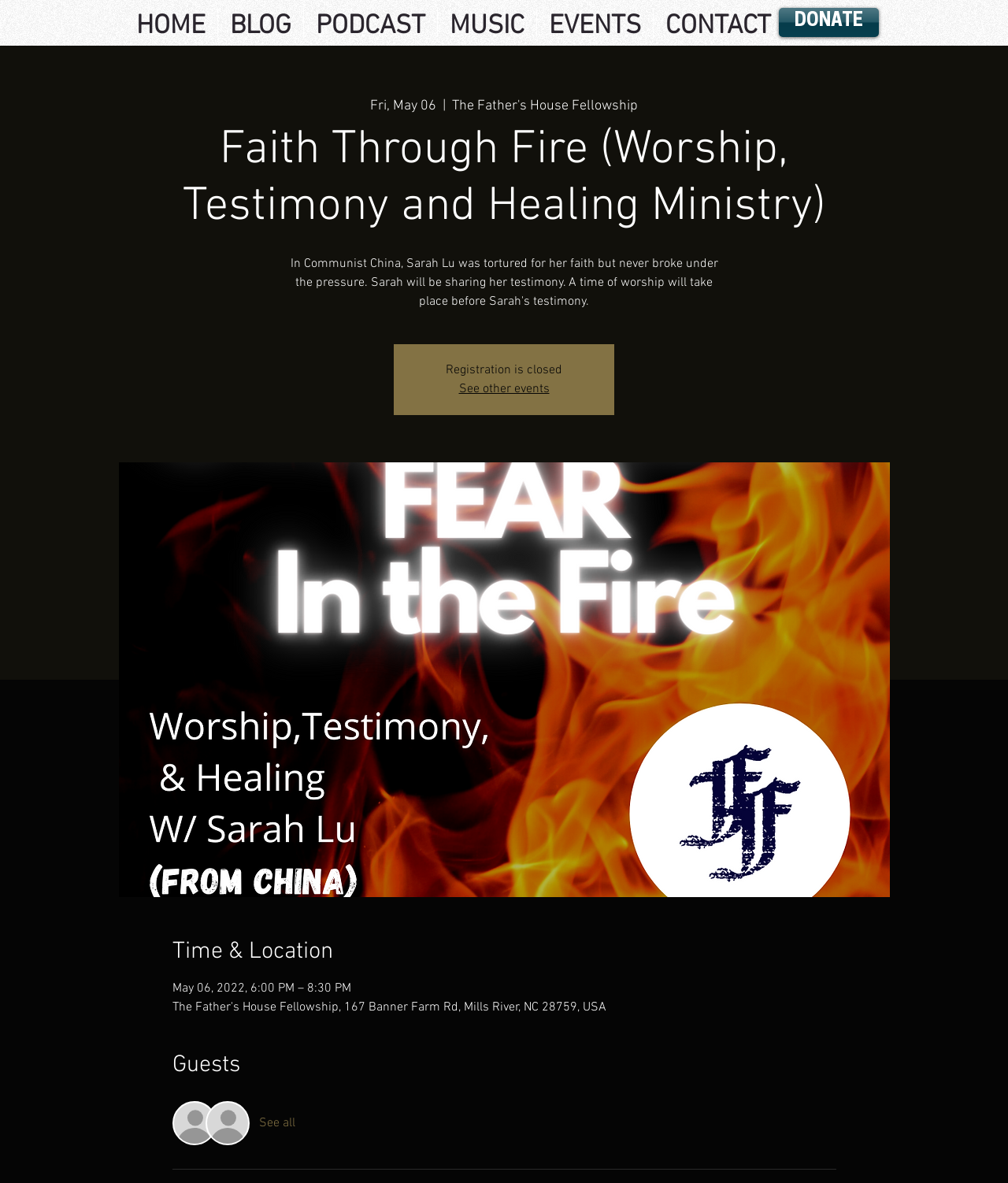Show the bounding box coordinates for the HTML element as described: "Conditions of use".

None